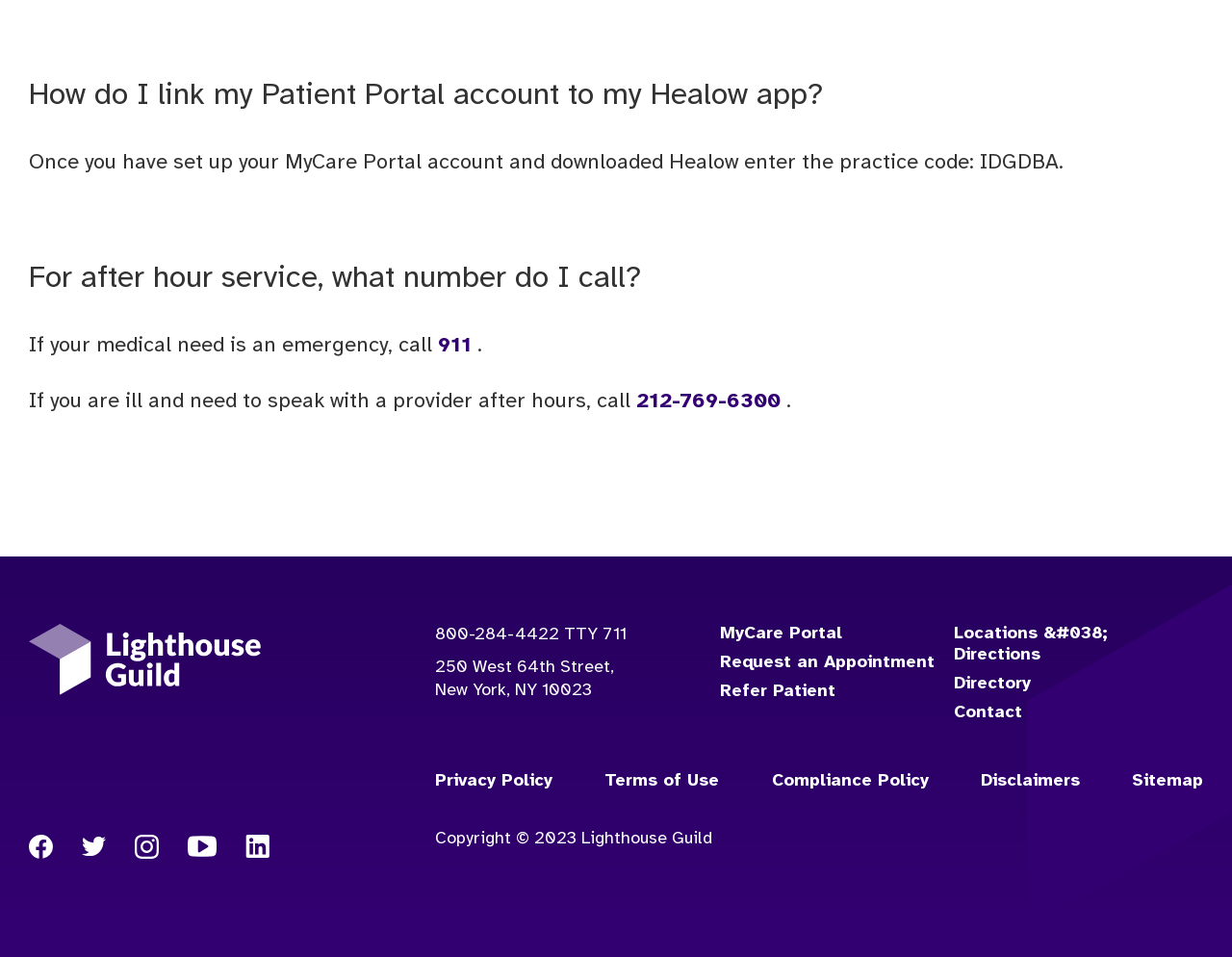Determine the bounding box coordinates of the element's region needed to click to follow the instruction: "Visit the Facebook page". Provide these coordinates as four float numbers between 0 and 1, formatted as [left, top, right, bottom].

[0.023, 0.872, 0.043, 0.897]